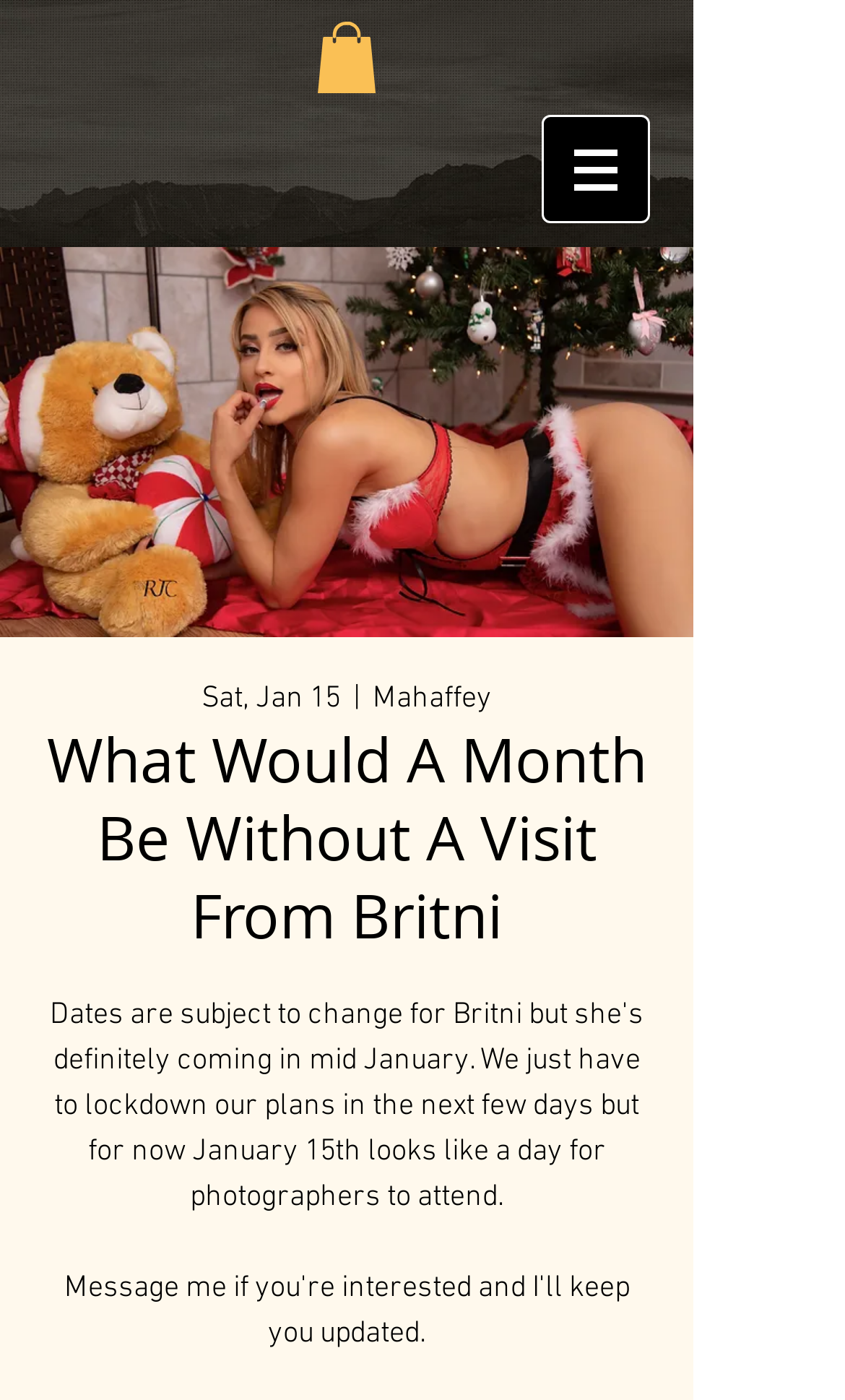What is the name of the venue?
Based on the screenshot, answer the question with a single word or phrase.

Mahaffey